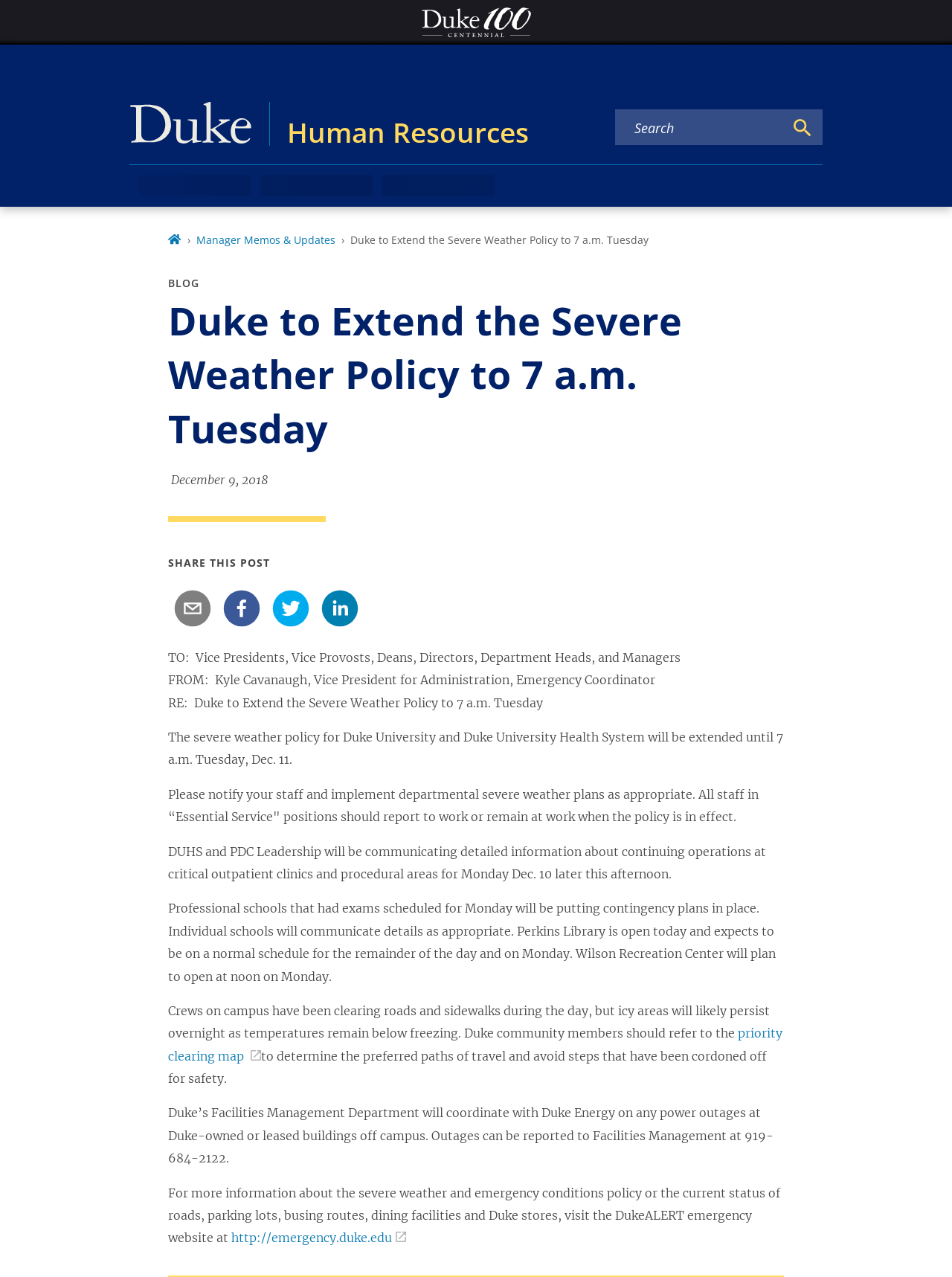Determine the bounding box coordinates of the clickable element to achieve the following action: 'Visit the DukeALERT emergency website'. Provide the coordinates as four float values between 0 and 1, formatted as [left, top, right, bottom].

[0.243, 0.964, 0.427, 0.975]